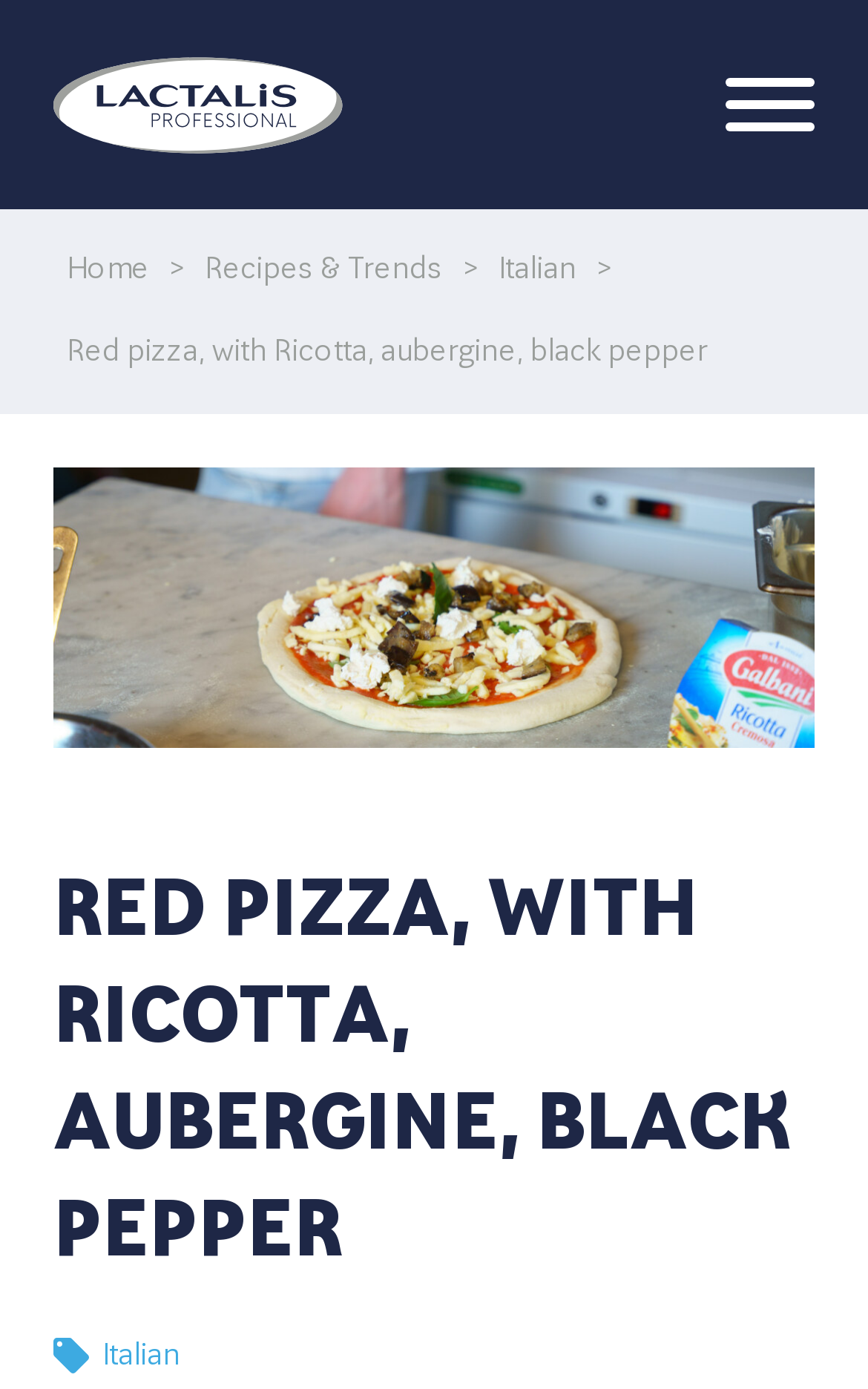What is the shape of the aubergine?
Using the details from the image, give an elaborate explanation to answer the question.

Although there is an image of aubergine on the webpage, its shape is not explicitly mentioned or visible in the image.